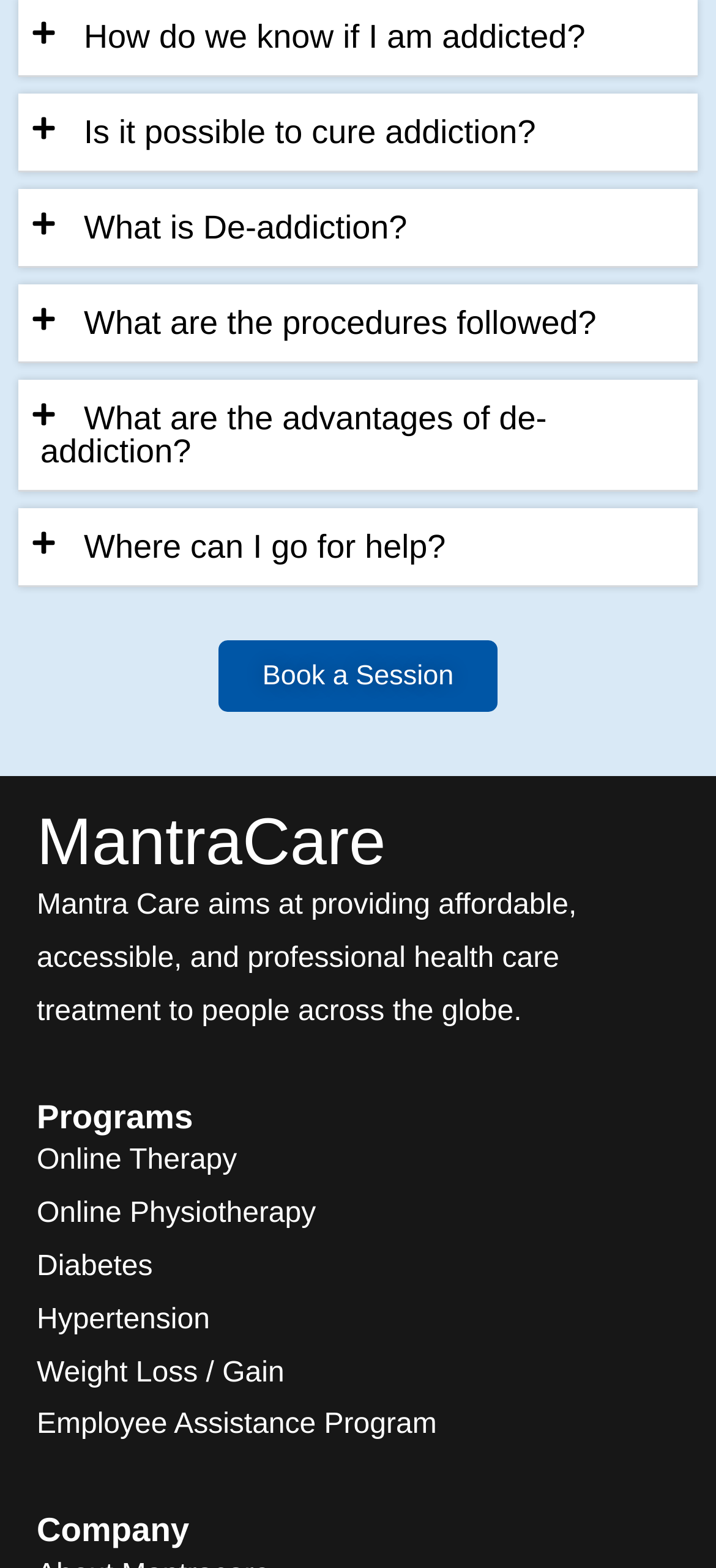Please provide the bounding box coordinates for the UI element as described: "Online Therapy". The coordinates must be four floats between 0 and 1, represented as [left, top, right, bottom].

[0.051, 0.731, 0.331, 0.75]